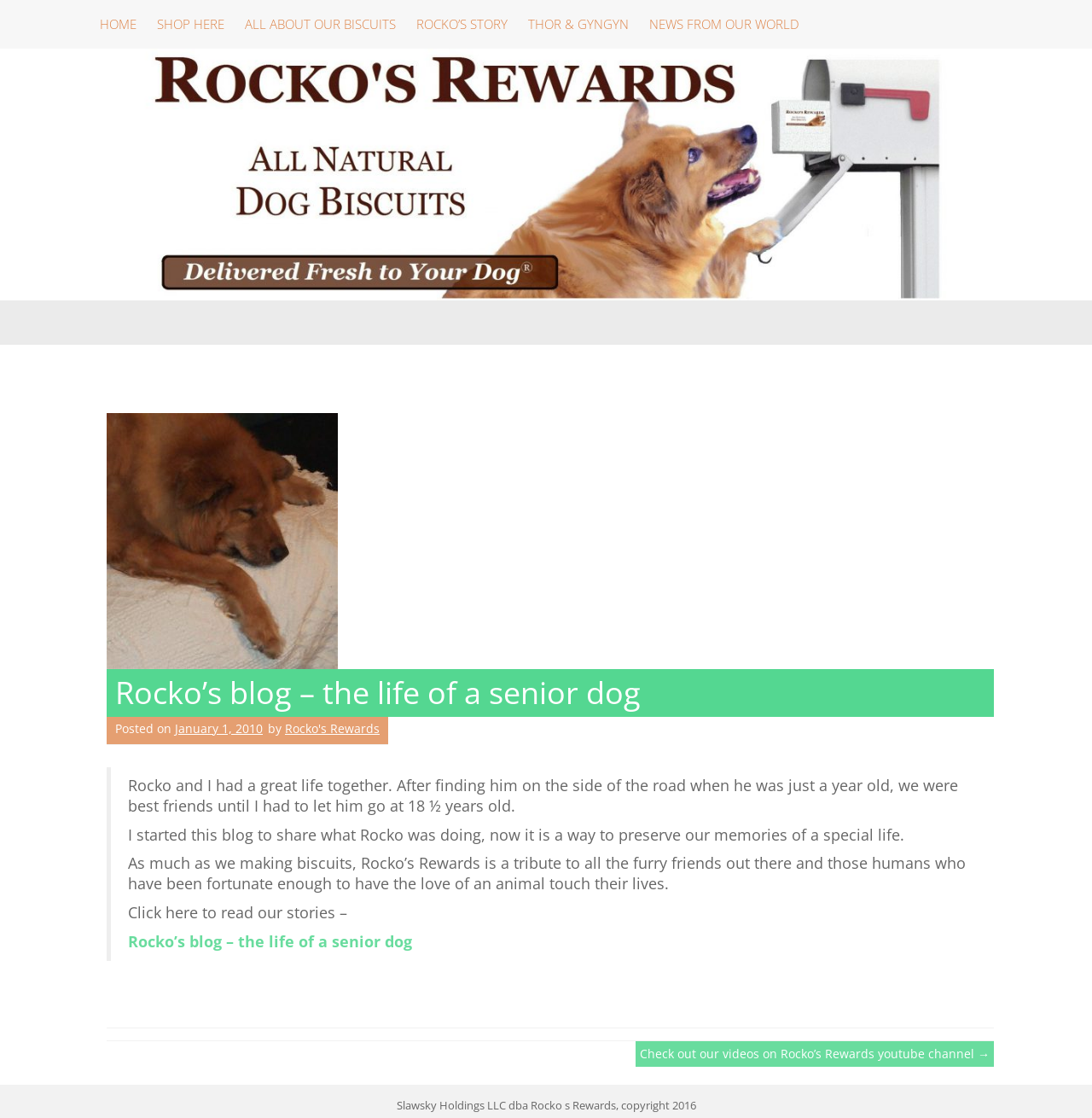Find the bounding box coordinates of the element's region that should be clicked in order to follow the given instruction: "Visit 'SHOP HERE'". The coordinates should consist of four float numbers between 0 and 1, i.e., [left, top, right, bottom].

[0.134, 0.0, 0.215, 0.044]